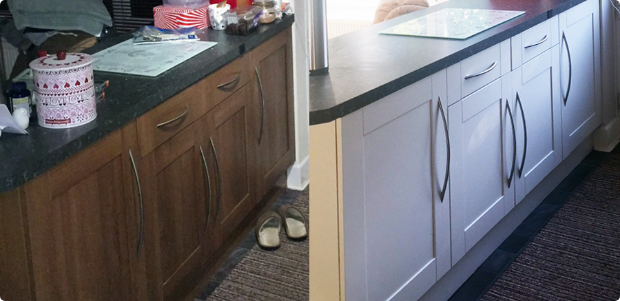What is the purpose of the before-and-after representation?
Look at the webpage screenshot and answer the question with a detailed explanation.

The caption explicitly states that the before-and-after representation 'emphasizes the dramatic effect of a kitchen renovation', which means that the purpose of the representation is to illustrate the impact of renovating a kitchen.